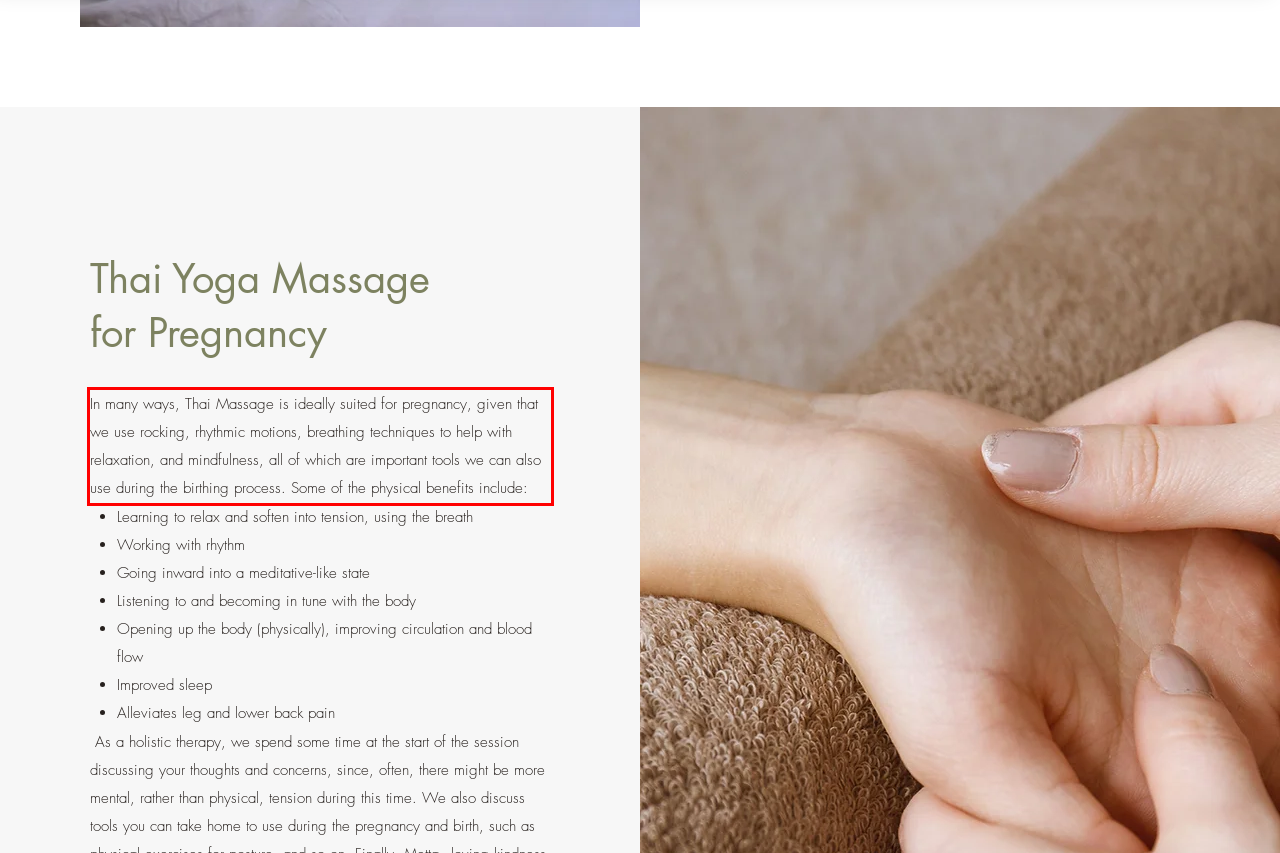Inspect the webpage screenshot that has a red bounding box and use OCR technology to read and display the text inside the red bounding box.

In many ways, Thai Massage is ideally suited for pregnancy, given that we use rocking, rhythmic motions, breathing techniques to help with relaxation, and mindfulness, all of which are important tools we can also use during the birthing process. Some of the physical benefits include: